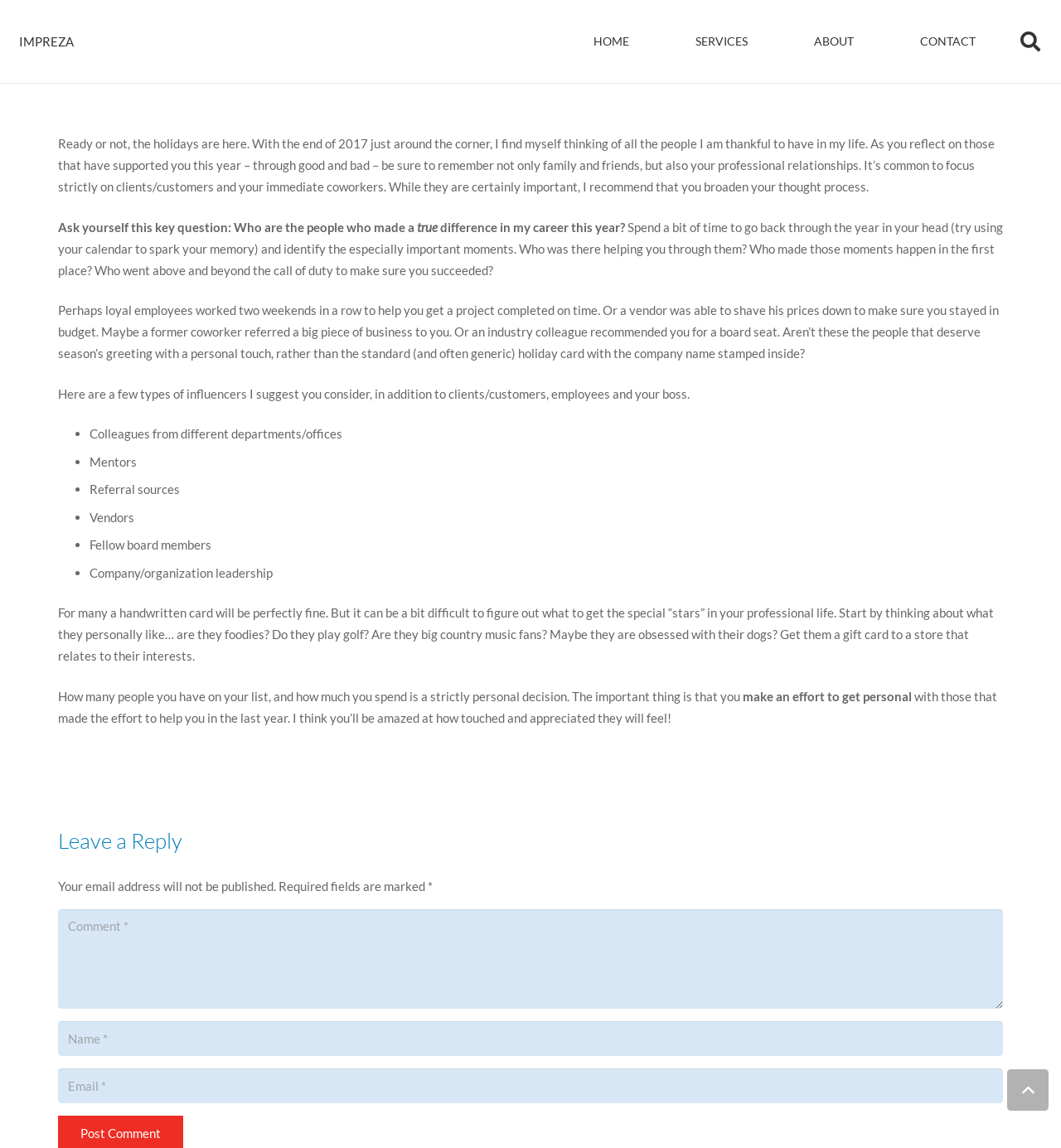Determine the bounding box for the UI element described here: "HOME".

[0.528, 0.0, 0.624, 0.072]